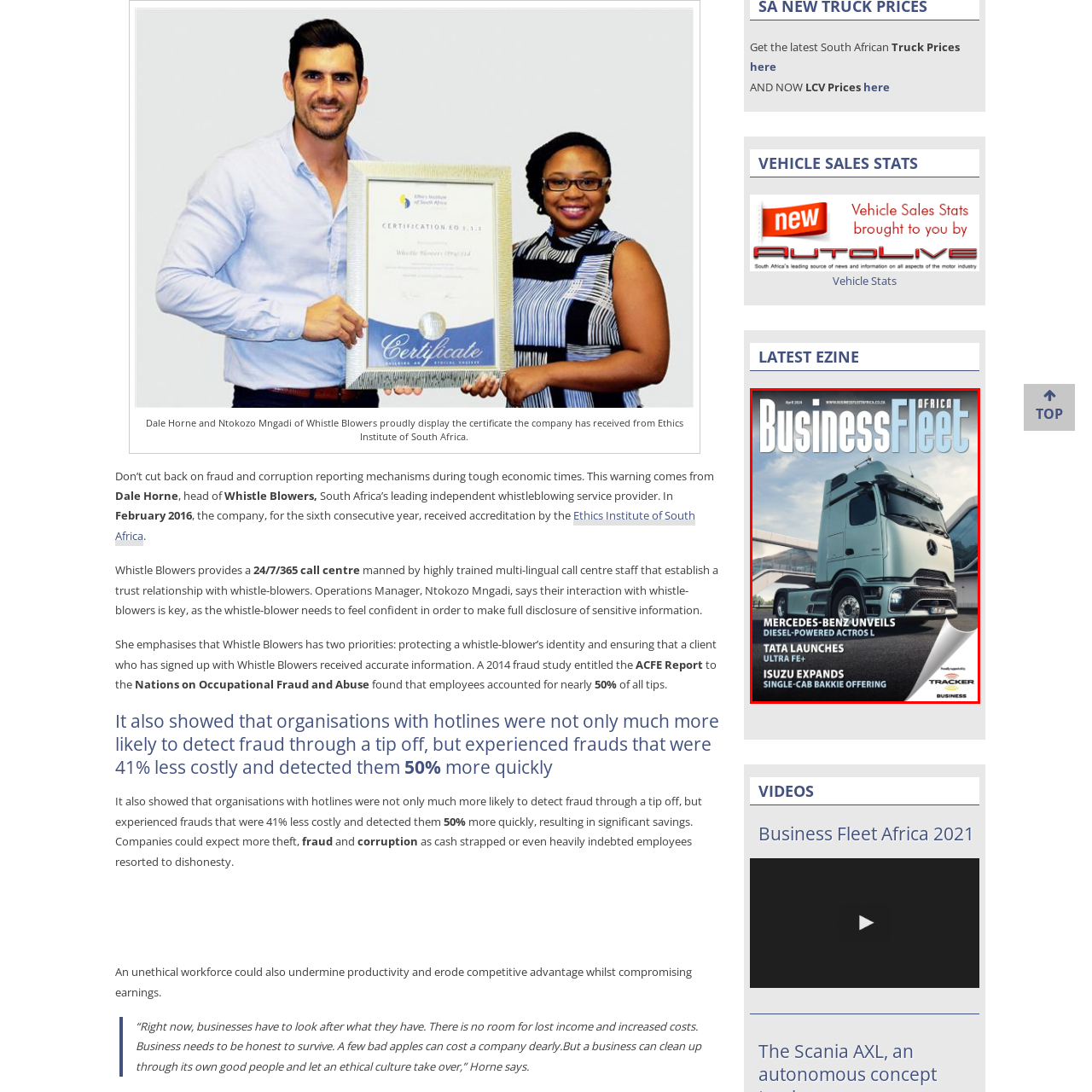What is the name of the magazine?
Focus on the image enclosed by the red bounding box and elaborate on your answer to the question based on the visual details present.

The image features the April 2024 cover of Business Fleet Africa, showcasing a prominent Mercedes-Benz truck, specifically the diesel-powered Actros L model.